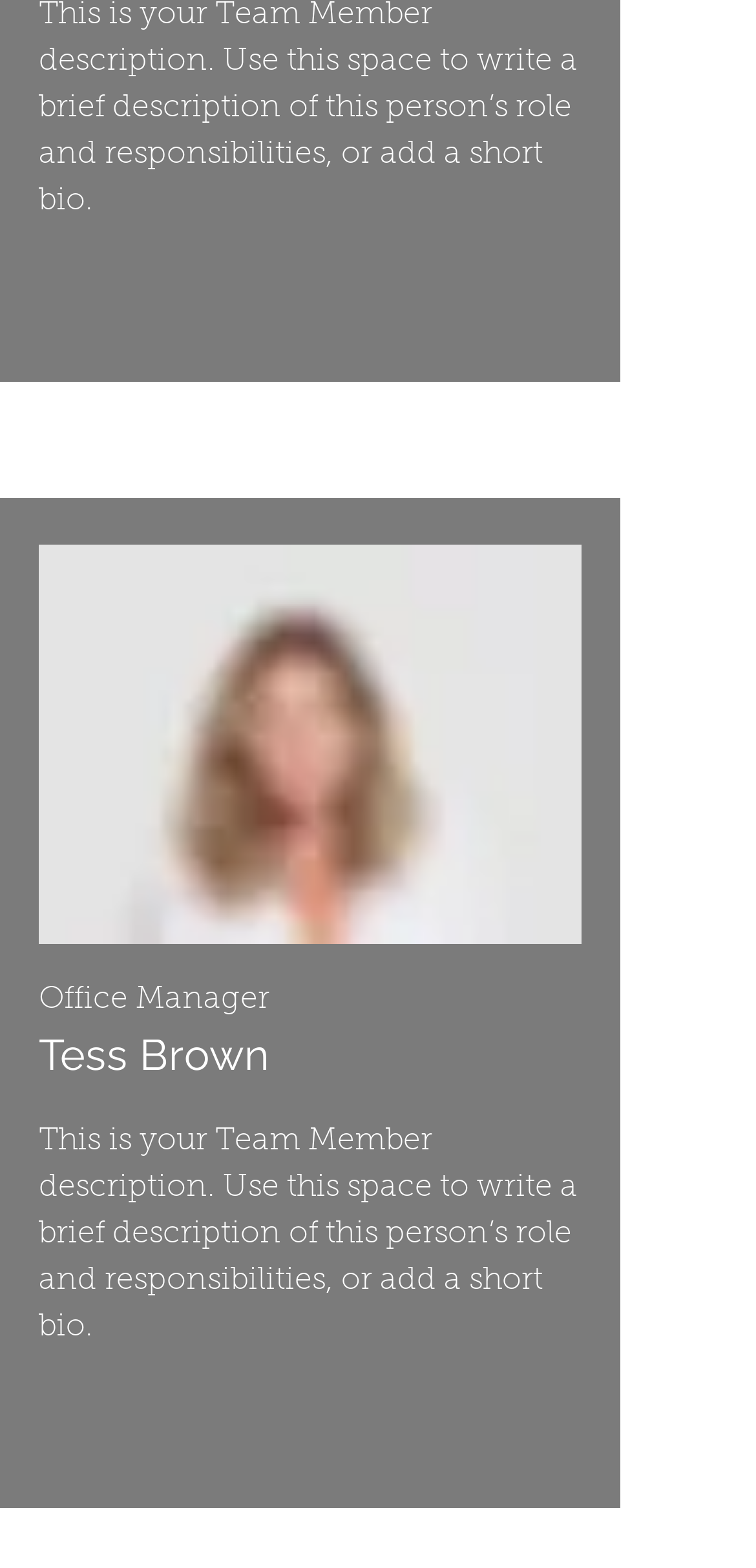How many images are there on the page?
Refer to the image and provide a one-word or short phrase answer.

1